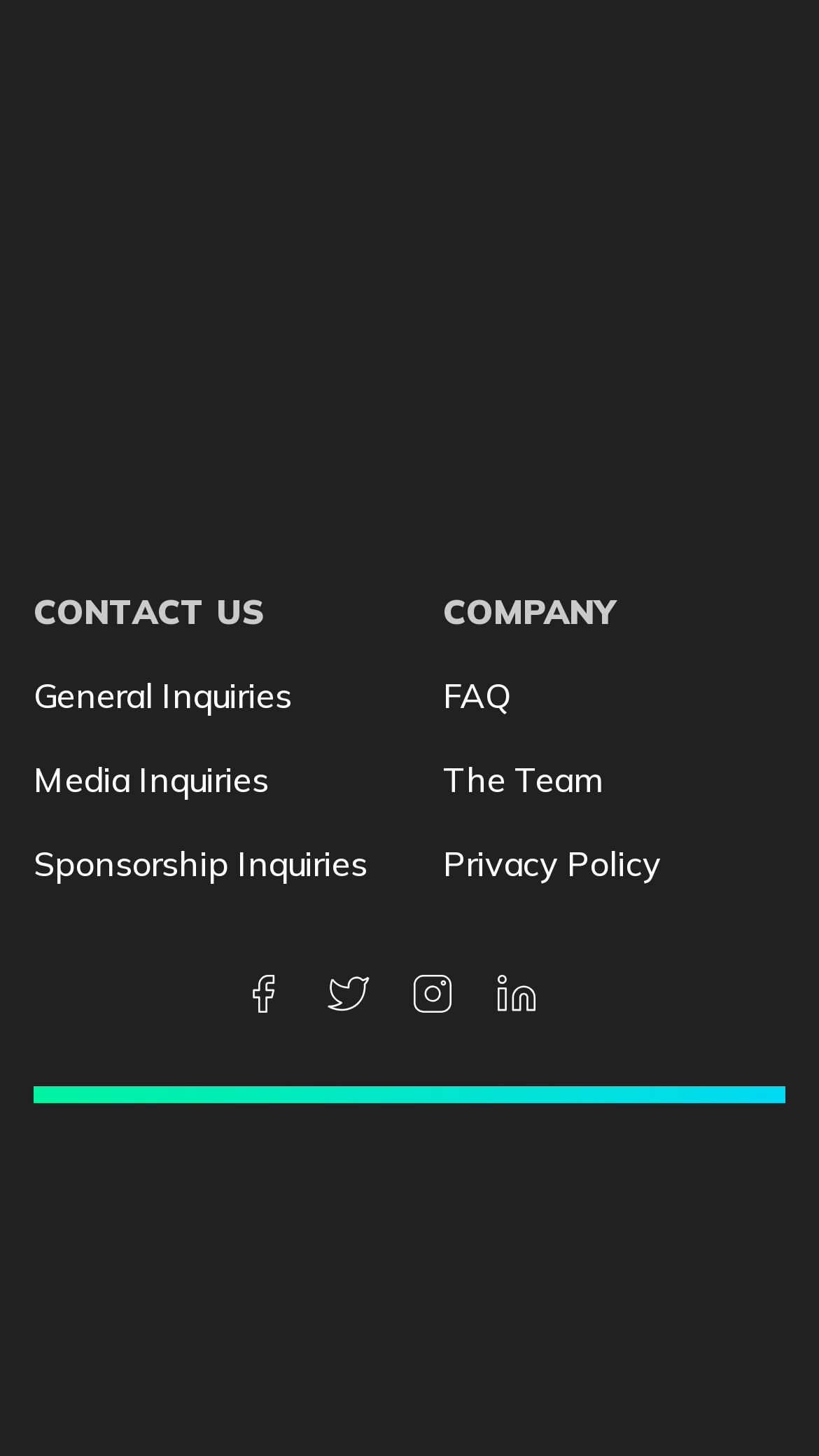What is the second menu item under 'COMPANY'?
From the image, provide a succinct answer in one word or a short phrase.

The Team